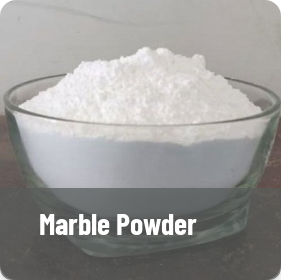Explain all the elements you observe in the image.

The image features a clear glass bowl filled with a fine, white substance known as marble powder. This powder is typically produced from crushed marble and is renowned for its high-quality and versatility in various applications. The smooth texture and bright appearance of the marble powder suggest its suitability for use in construction, art, and various industrial processes. Below the image, the caption clearly identifies the product as "Marble Powder," highlighting its significance and utility in different fields, including manufacturing and decoration.